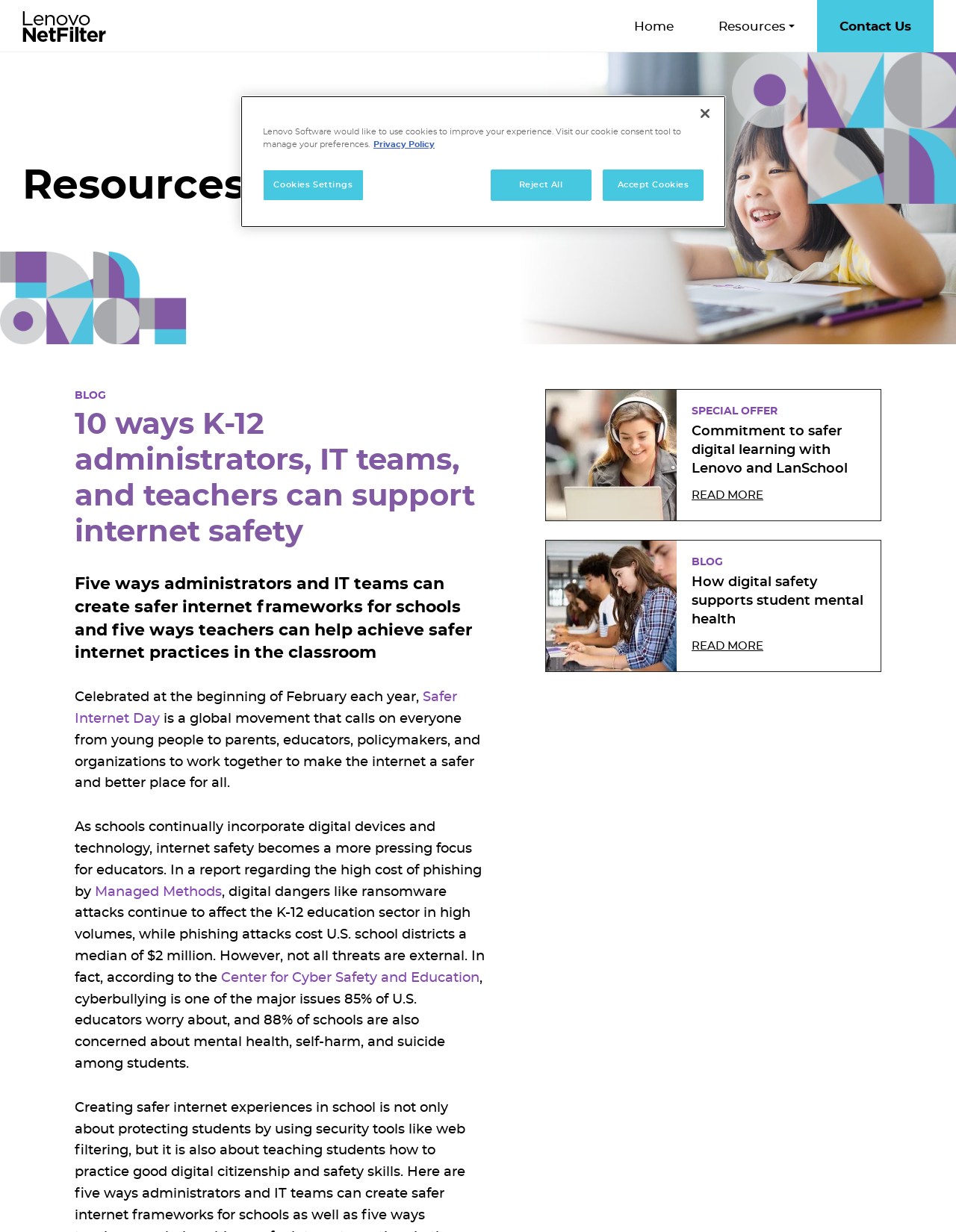Please locate the bounding box coordinates for the element that should be clicked to achieve the following instruction: "Click on the 'Log in' link". Ensure the coordinates are given as four float numbers between 0 and 1, i.e., [left, top, right, bottom].

None